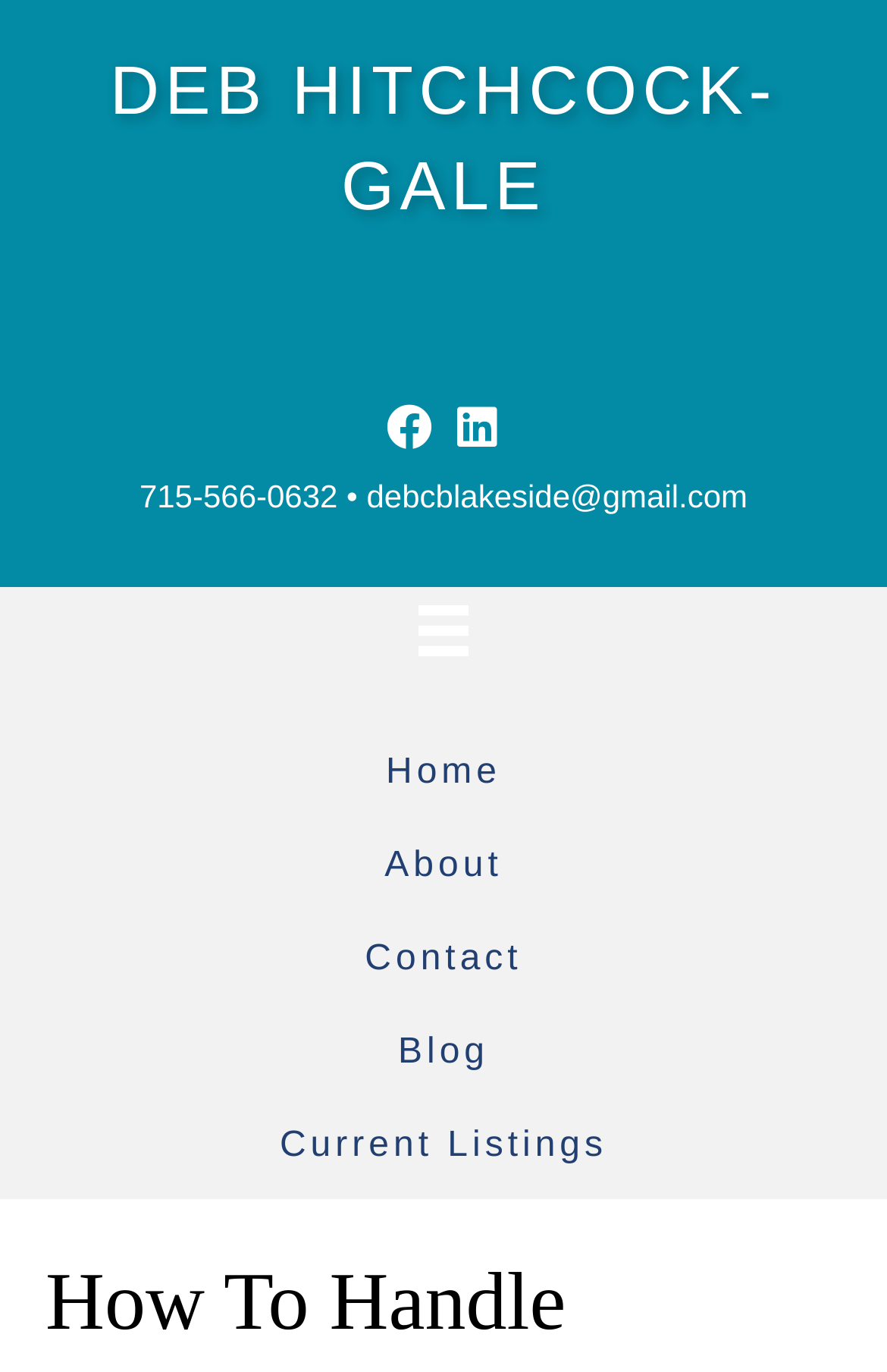Detail the various sections and features of the webpage.

The webpage is about Deb Hitchcock-Gale, a leading and trusted realtor in the Northwoods of Wisconsin. At the top of the page, there is a large heading with her name, "DEB HITCHCOCK-GALE", which takes up most of the width. Below this heading, there is a smaller text "Your Realtor" positioned roughly in the middle of the page.

To the right of "Your Realtor" are two social media buttons, "Facebook" and "LinkedIn", placed side by side. Below these buttons, there is a section with contact information, including a phone number "715-566-0632", an email address "debcblakeside@gmail.com", and a separator bullet point in between.

On the top right corner, there is a menu toggle button with an image, which is likely used to expand or collapse a menu. Below this button, there is a vertical navigation menu with five links: "Home", "About", "Contact", "Blog", and "Current Listings", each positioned below the other and taking up the full width of the page.